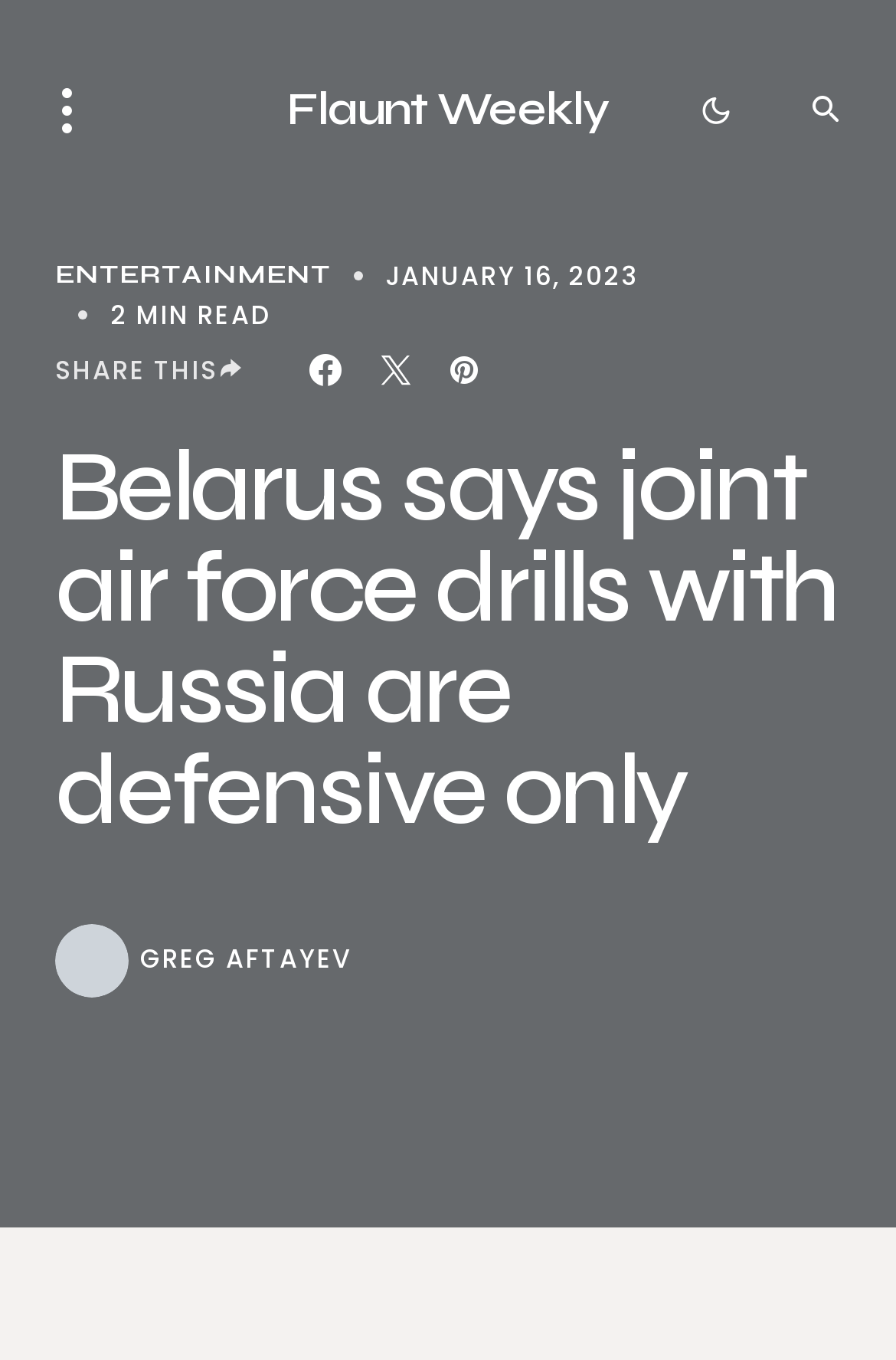Specify the bounding box coordinates (top-left x, top-left y, bottom-right x, bottom-right y) of the UI element in the screenshot that matches this description: Data privacy

None